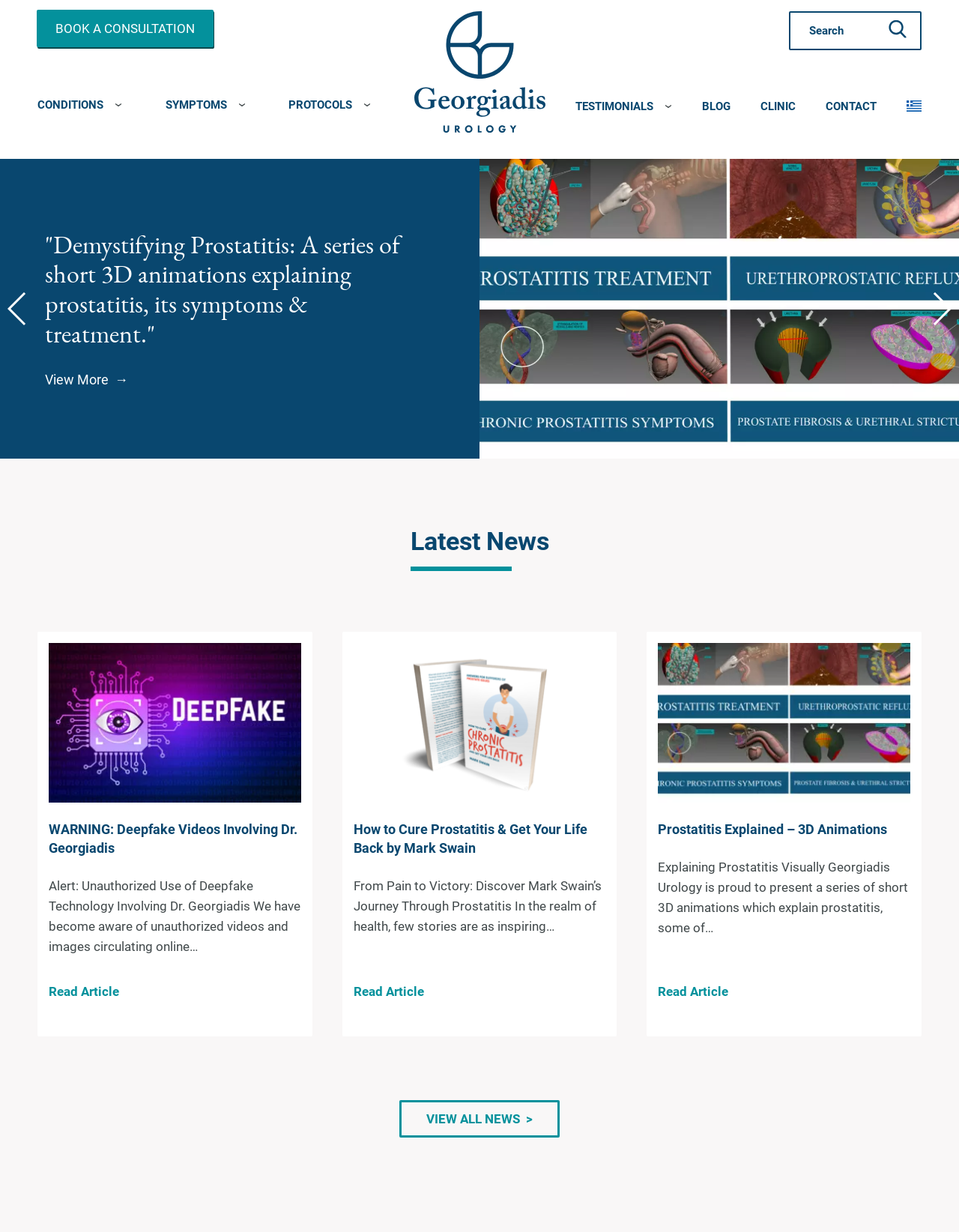Please identify the bounding box coordinates for the region that you need to click to follow this instruction: "Explore the clinic".

[0.793, 0.077, 0.83, 0.095]